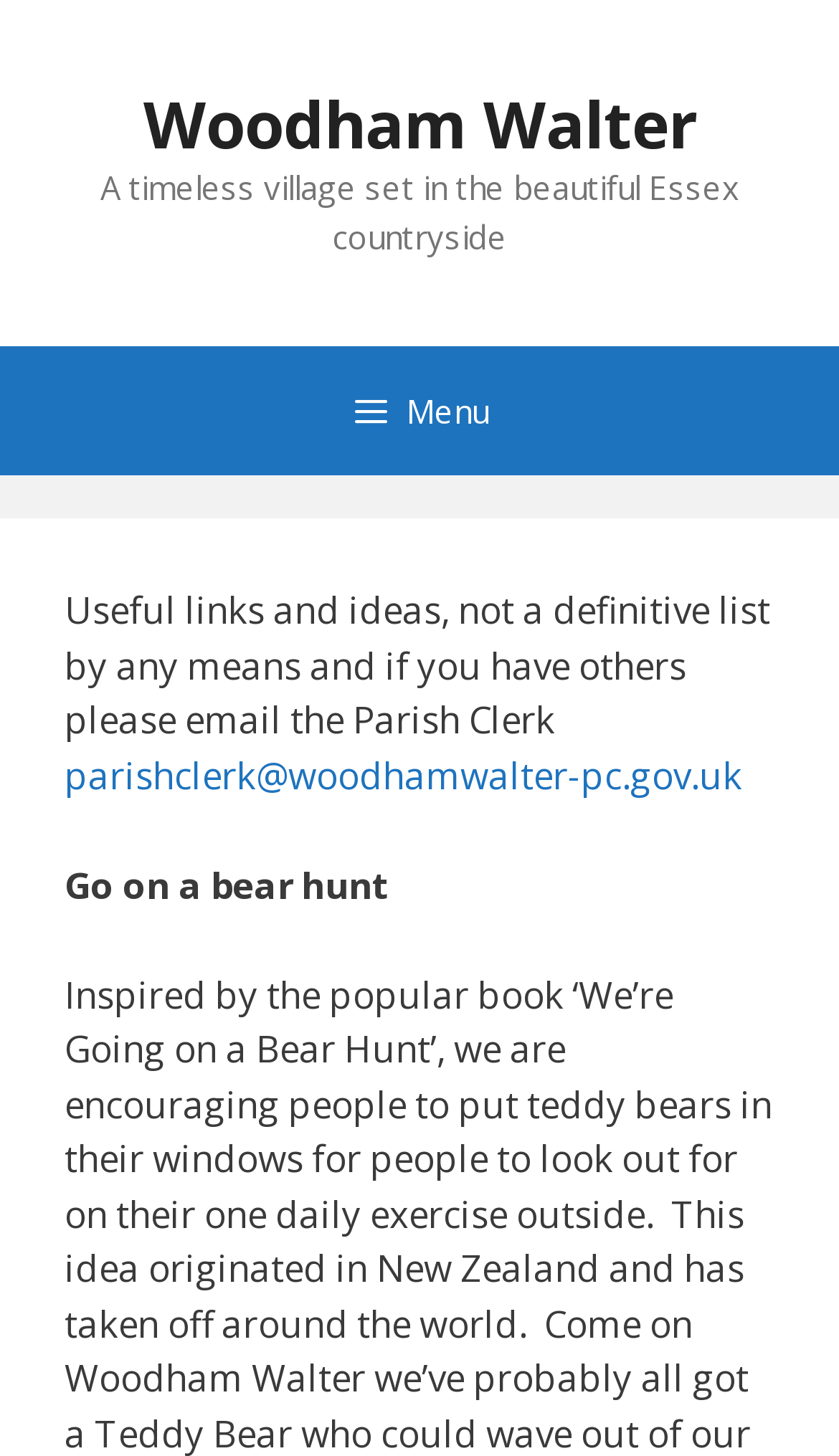Using the details from the image, please elaborate on the following question: What is the type of menu?

The navigation section is labeled as 'Primary', which suggests that it is the primary menu of the webpage.